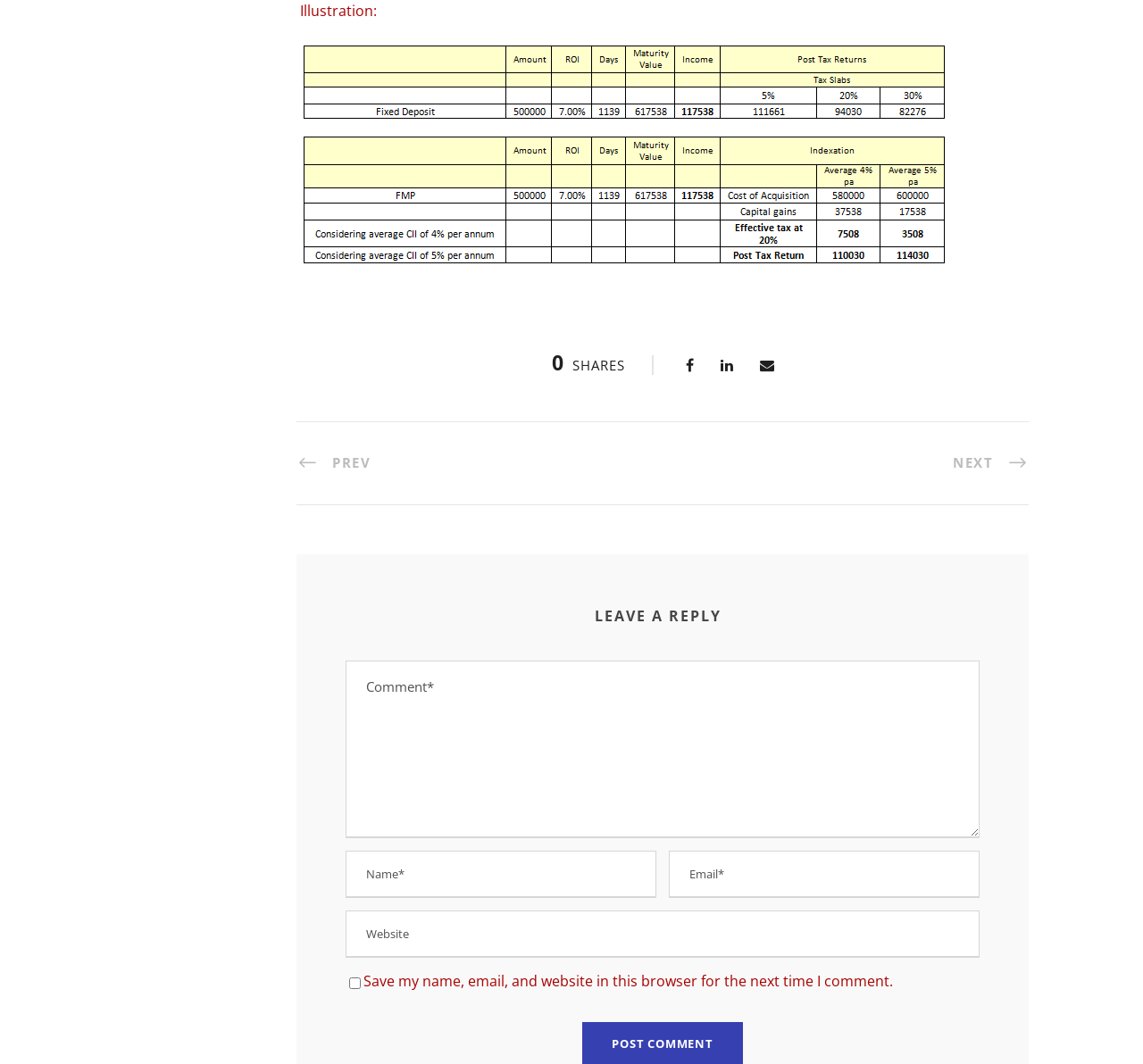Identify the bounding box of the UI component described as: "Next".

[0.834, 0.425, 0.9, 0.444]